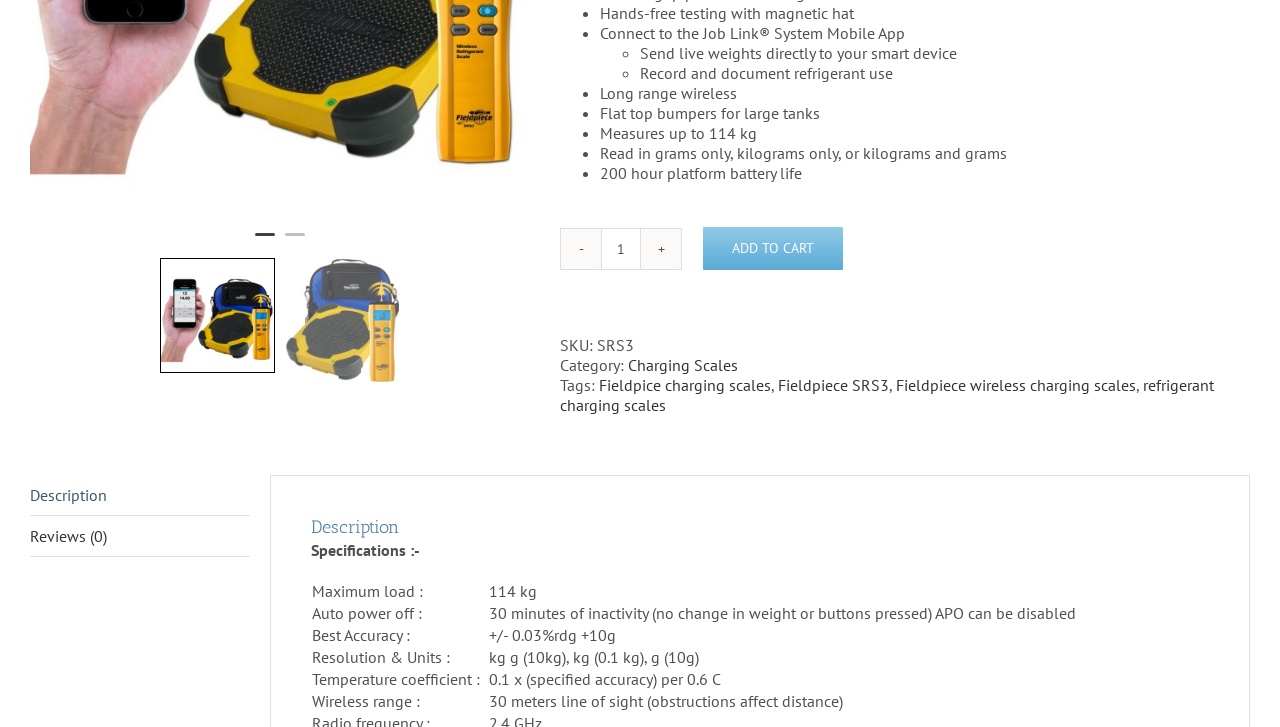Determine the bounding box coordinates in the format (top-left x, top-left y, bottom-right x, bottom-right y). Ensure all values are floating point numbers between 0 and 1. Identify the bounding box of the UI element described by: Fieldpiece wireless charging scales

[0.7, 0.516, 0.888, 0.543]